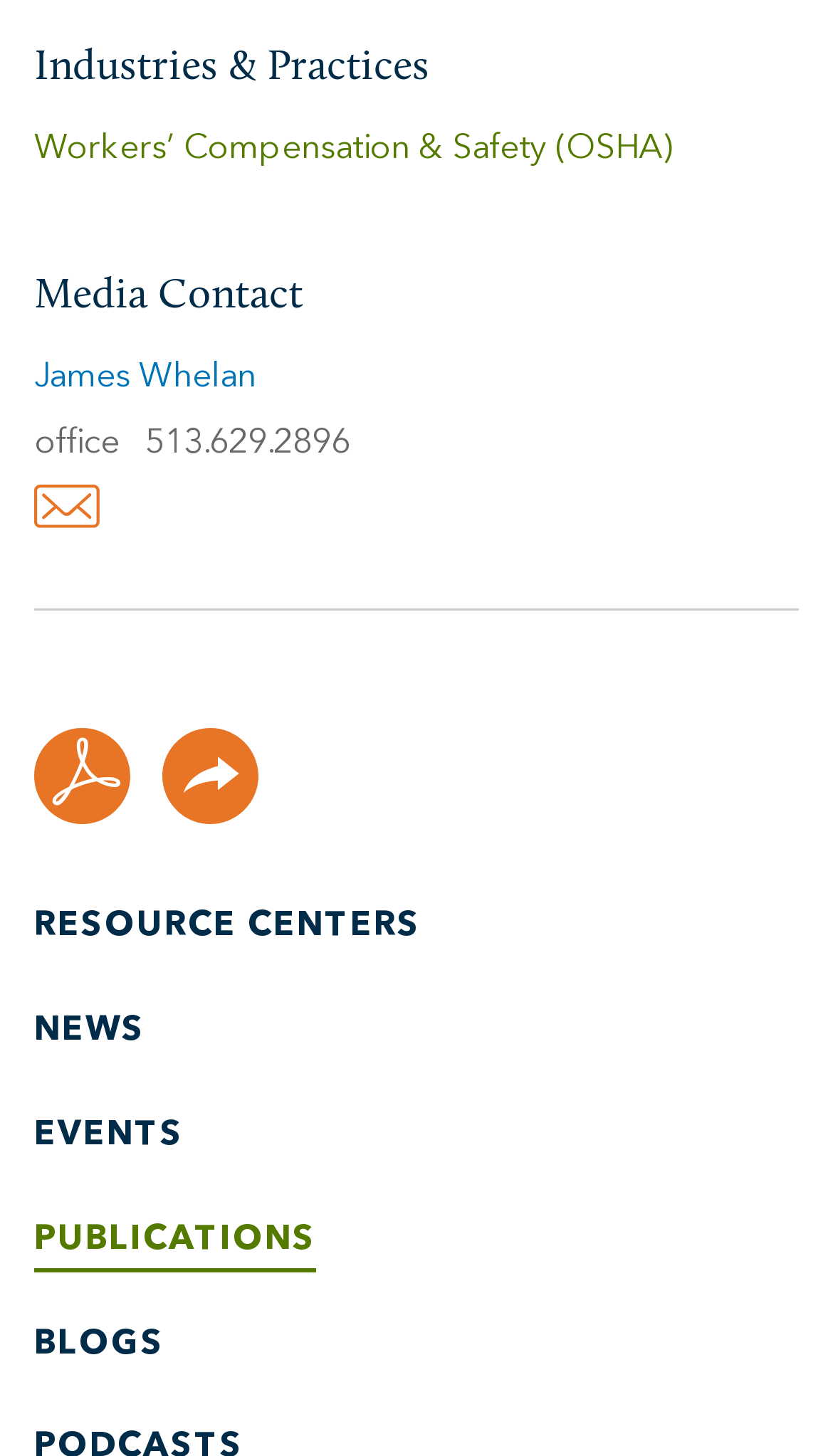Could you provide the bounding box coordinates for the portion of the screen to click to complete this instruction: "contact us"?

None